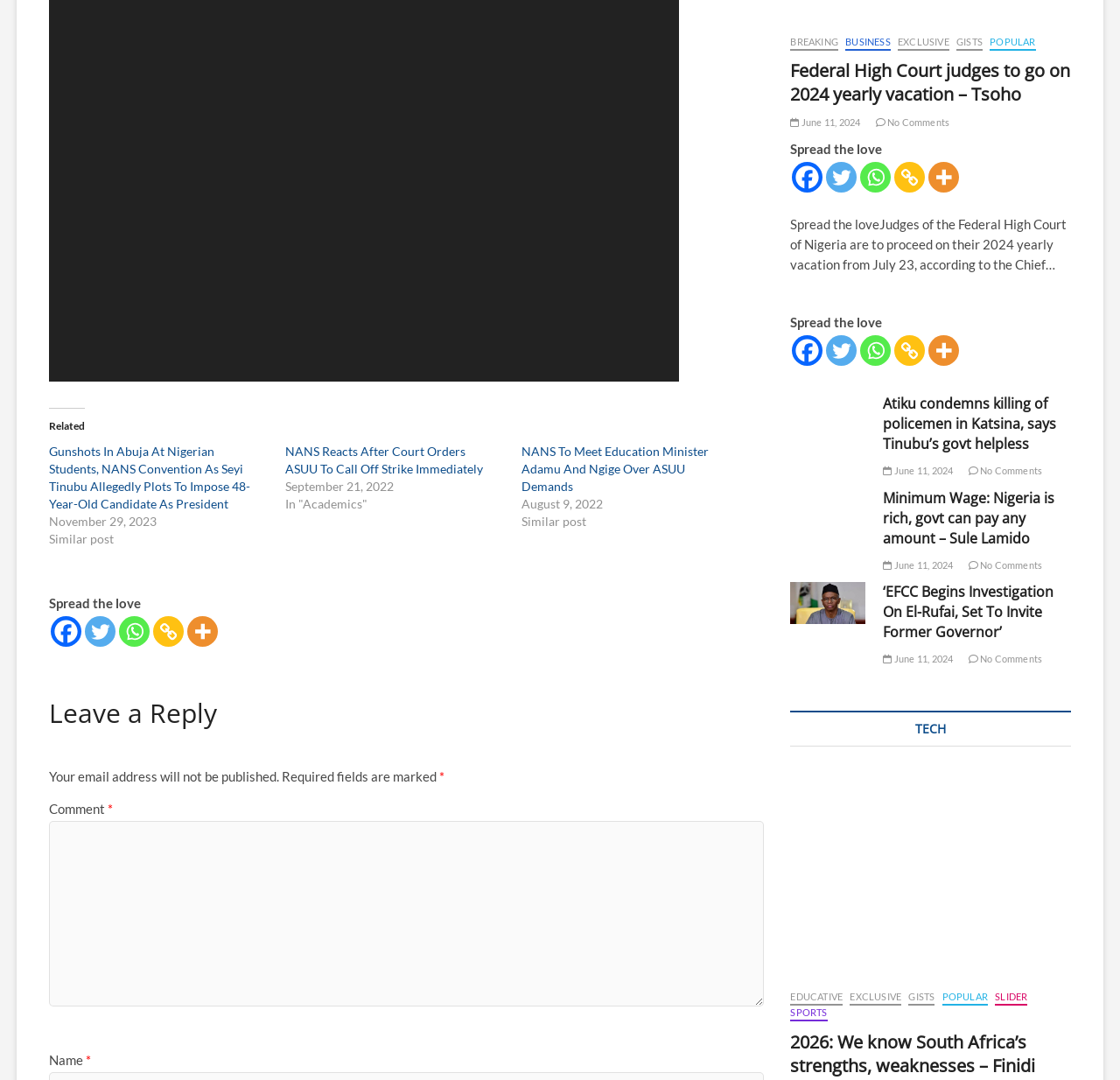Answer briefly with one word or phrase:
What is the topic of the webpage?

News